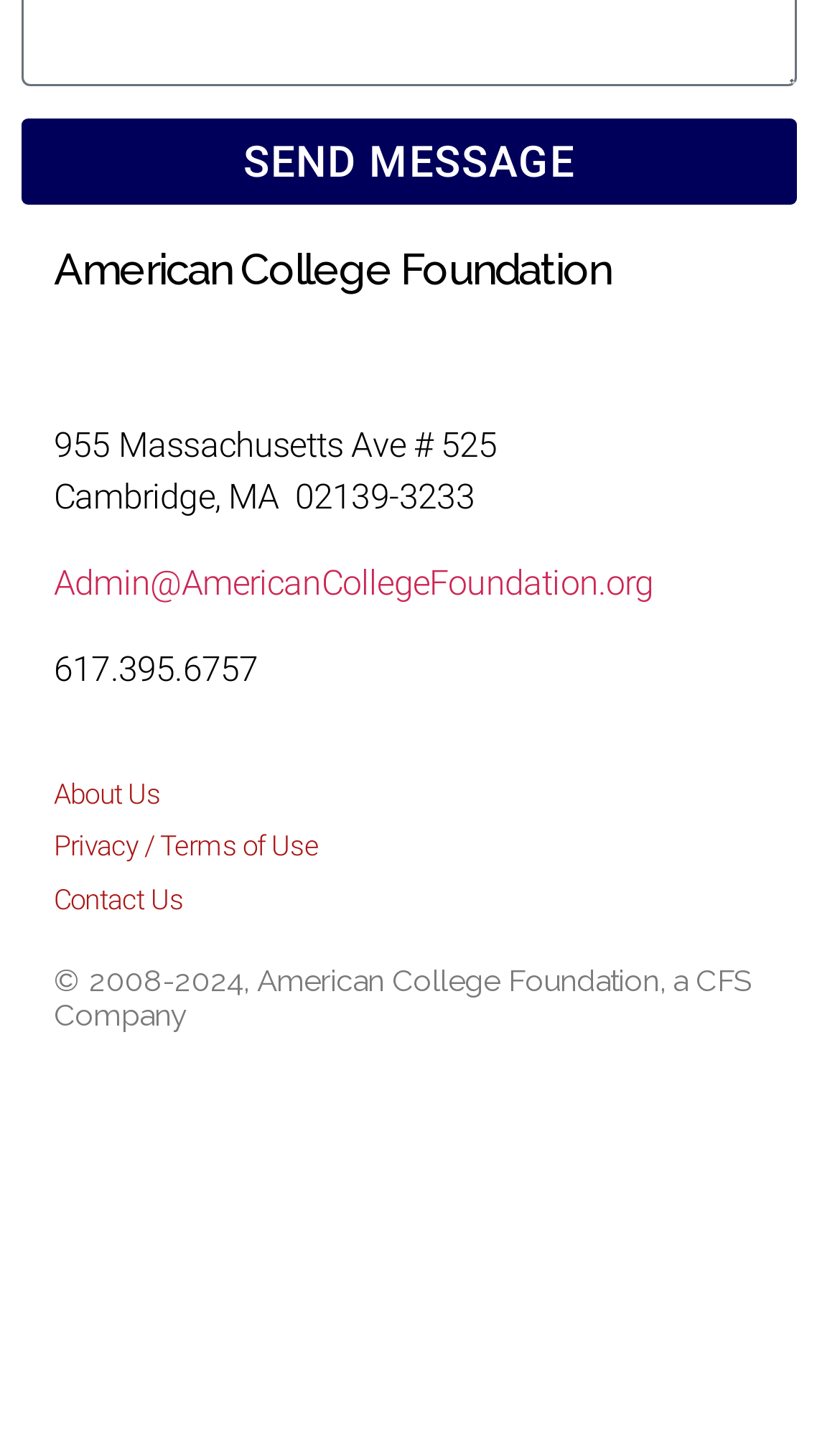Can you find the bounding box coordinates for the UI element given this description: "Privacy / Terms of Use"? Provide the coordinates as four float numbers between 0 and 1: [left, top, right, bottom].

[0.064, 0.575, 0.949, 0.605]